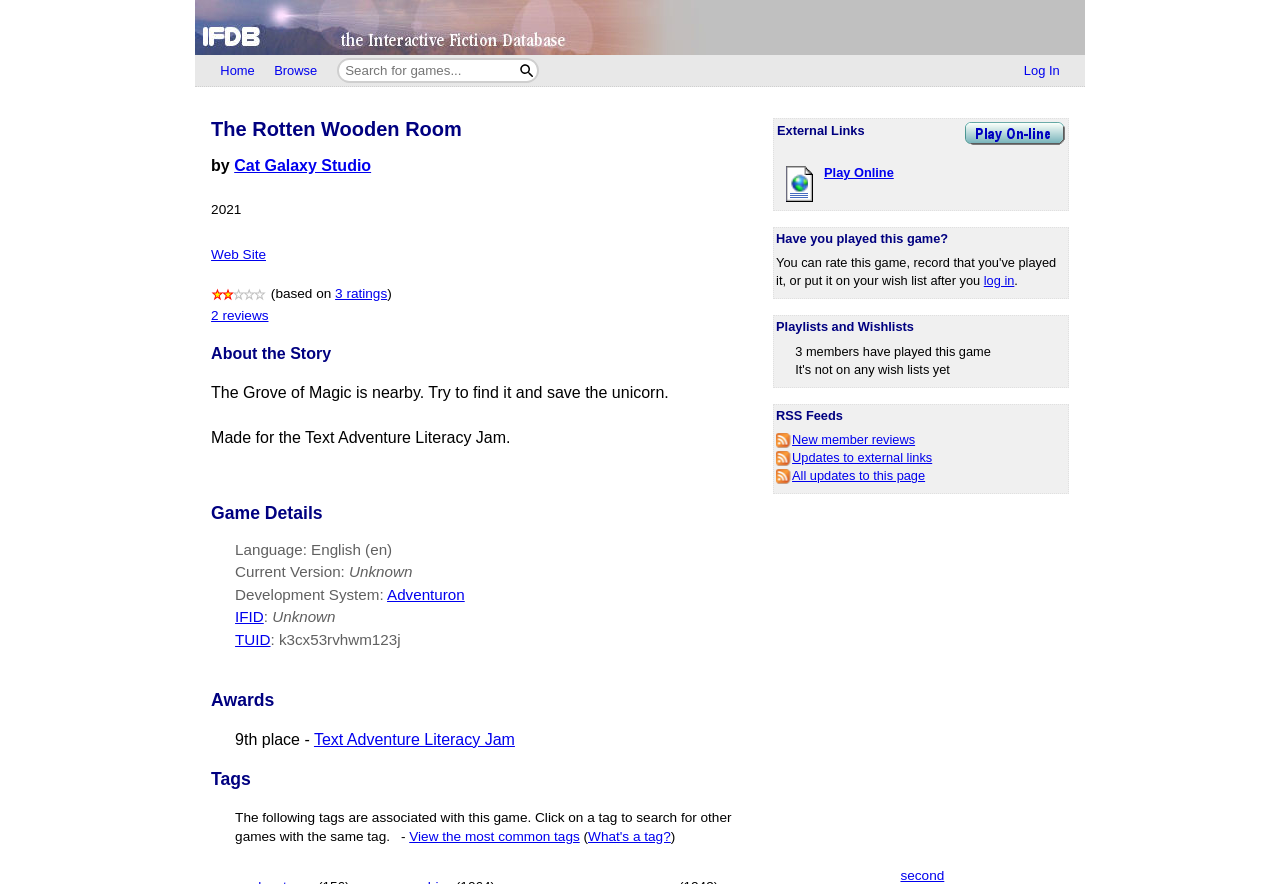Please specify the coordinates of the bounding box for the element that should be clicked to carry out this instruction: "Log in to the website". The coordinates must be four float numbers between 0 and 1, formatted as [left, top, right, bottom].

[0.792, 0.064, 0.835, 0.095]